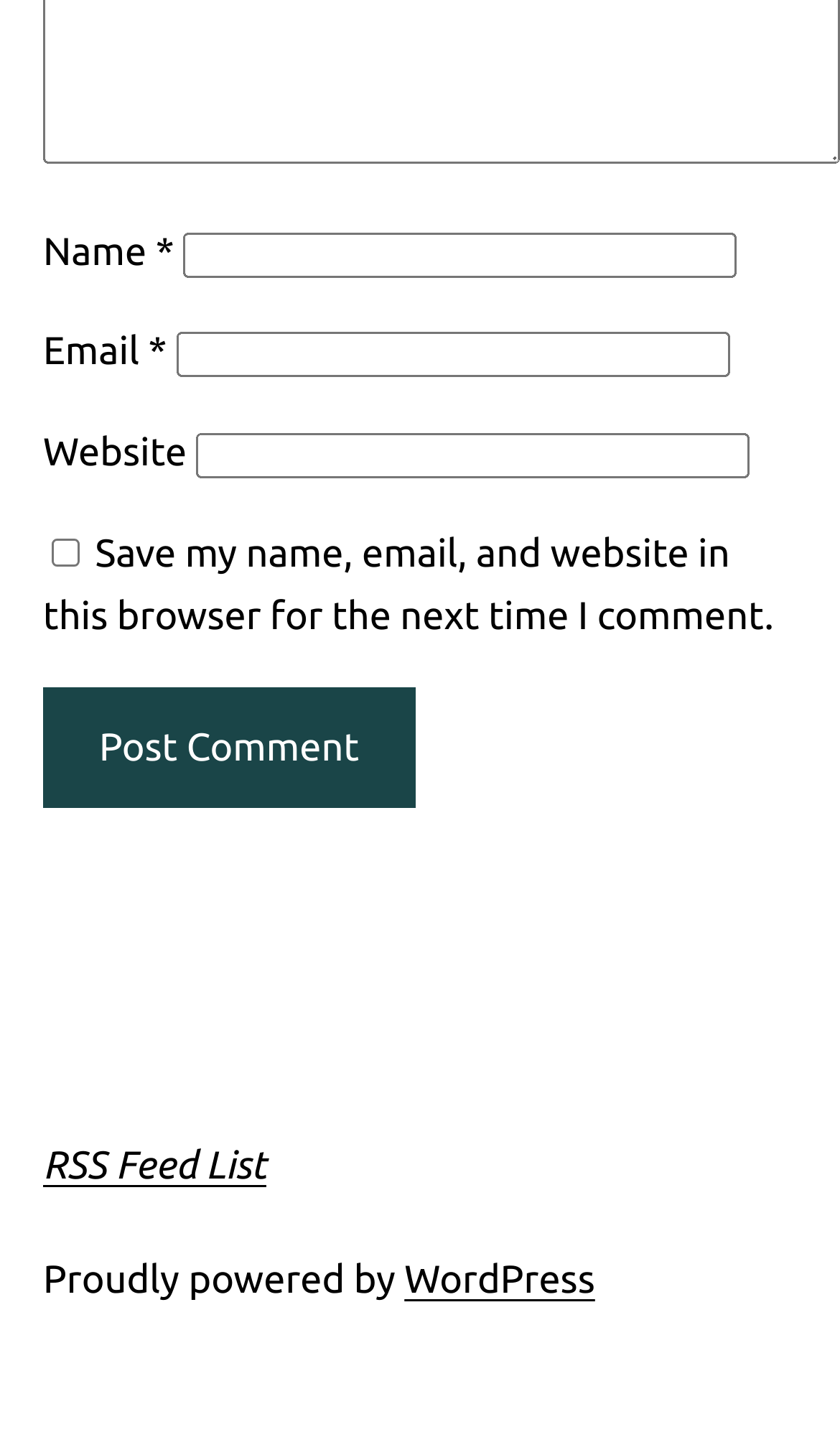Determine the bounding box for the UI element as described: "parent_node: Name * name="author"". The coordinates should be represented as four float numbers between 0 and 1, formatted as [left, top, right, bottom].

[0.218, 0.16, 0.877, 0.191]